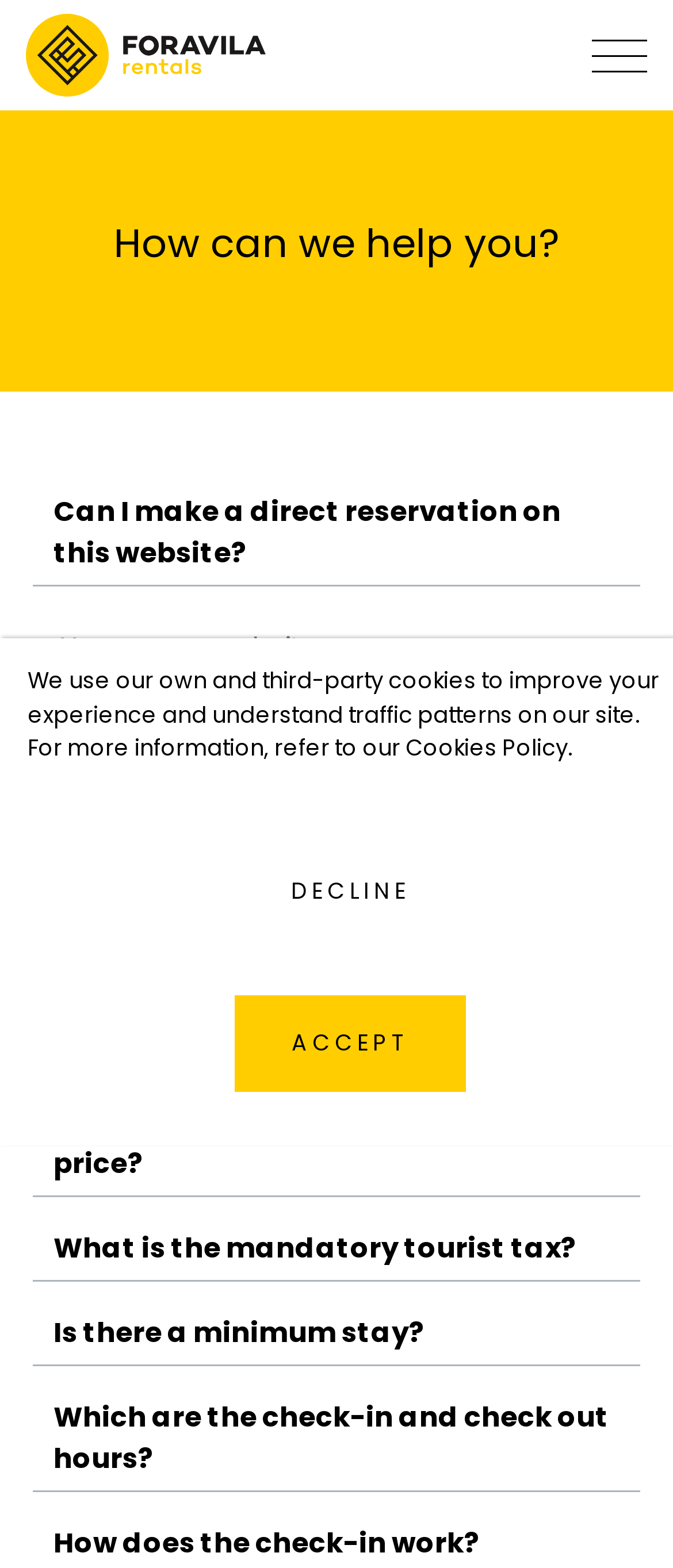Determine the coordinates of the bounding box for the clickable area needed to execute this instruction: "Click the expand button for 'Can I make a direct reservation on this website?'".

[0.049, 0.307, 0.951, 0.374]